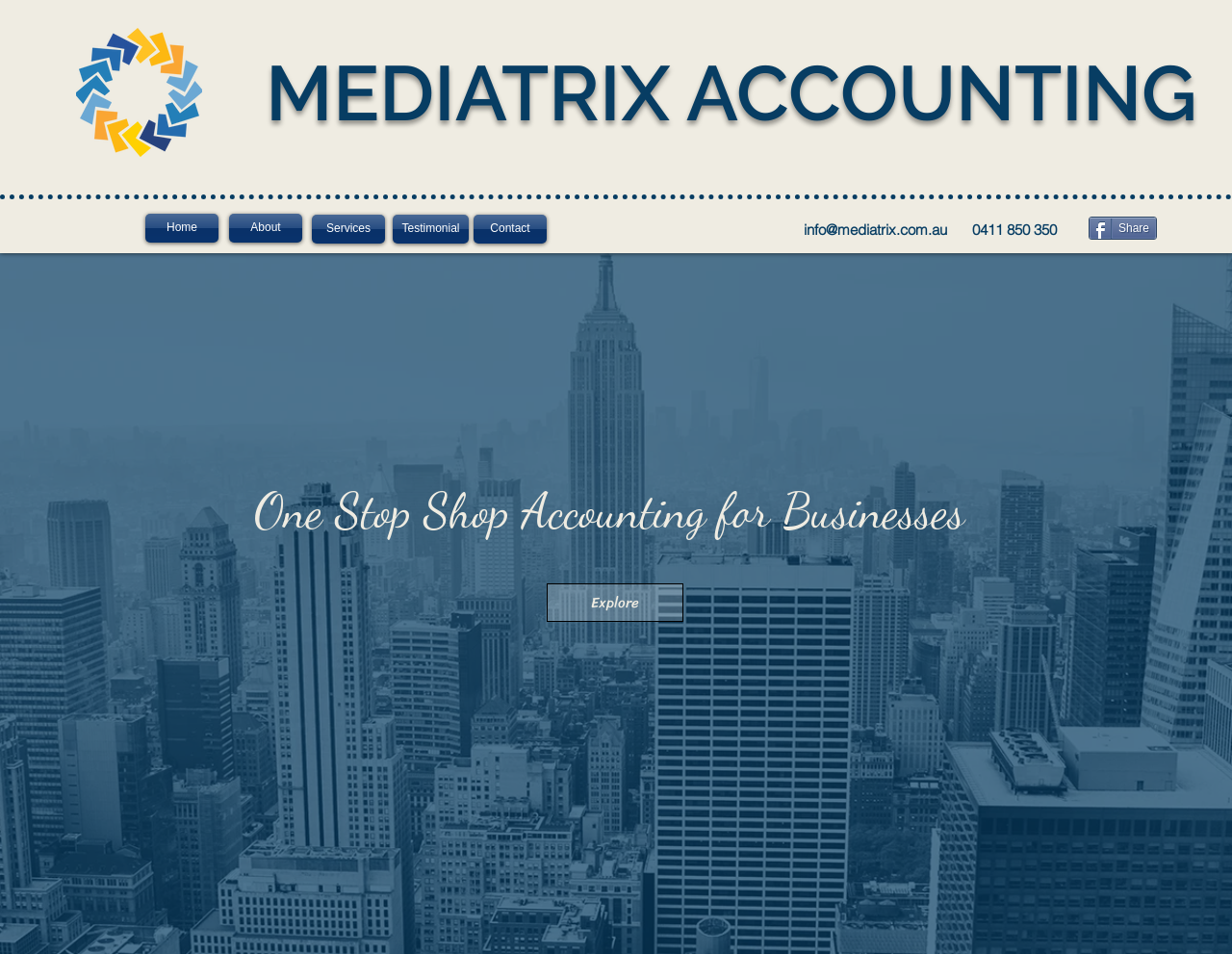Could you provide the bounding box coordinates for the portion of the screen to click to complete this instruction: "Contact us"?

[0.384, 0.225, 0.444, 0.255]